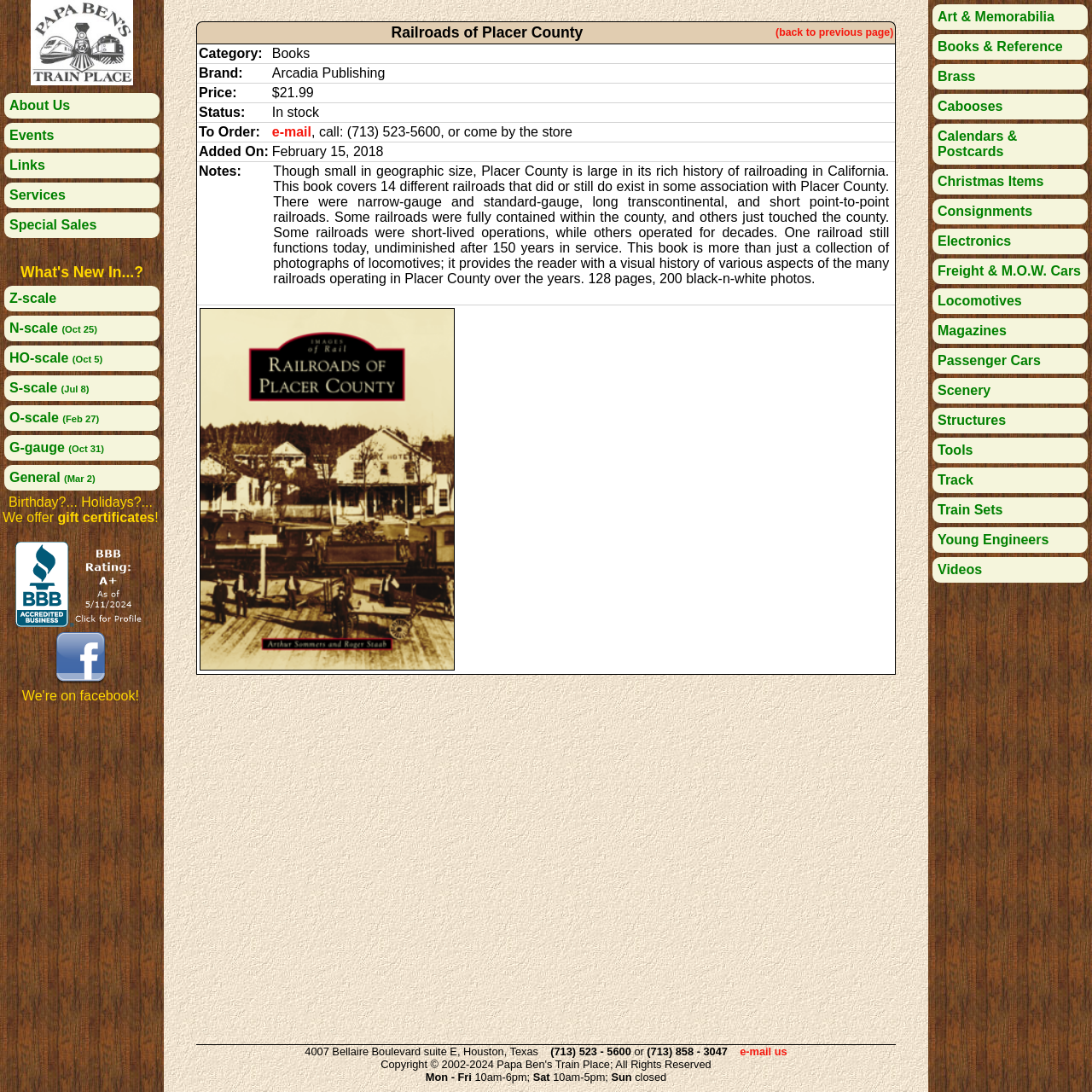Use a single word or phrase to answer this question: 
How many pages does the book have?

128 pages